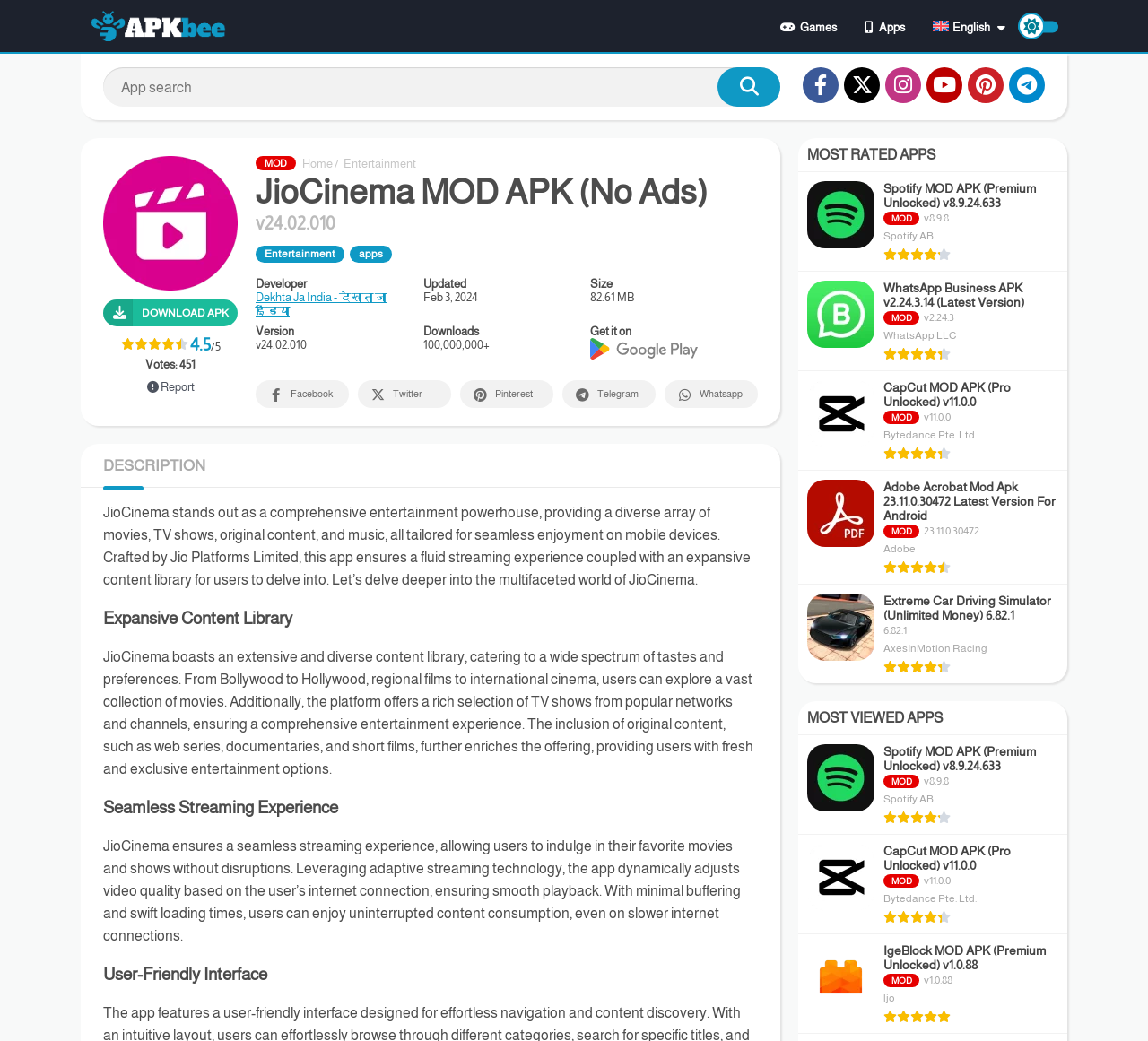Locate the coordinates of the bounding box for the clickable region that fulfills this instruction: "Follow Cricket Dawn on Facebook".

None